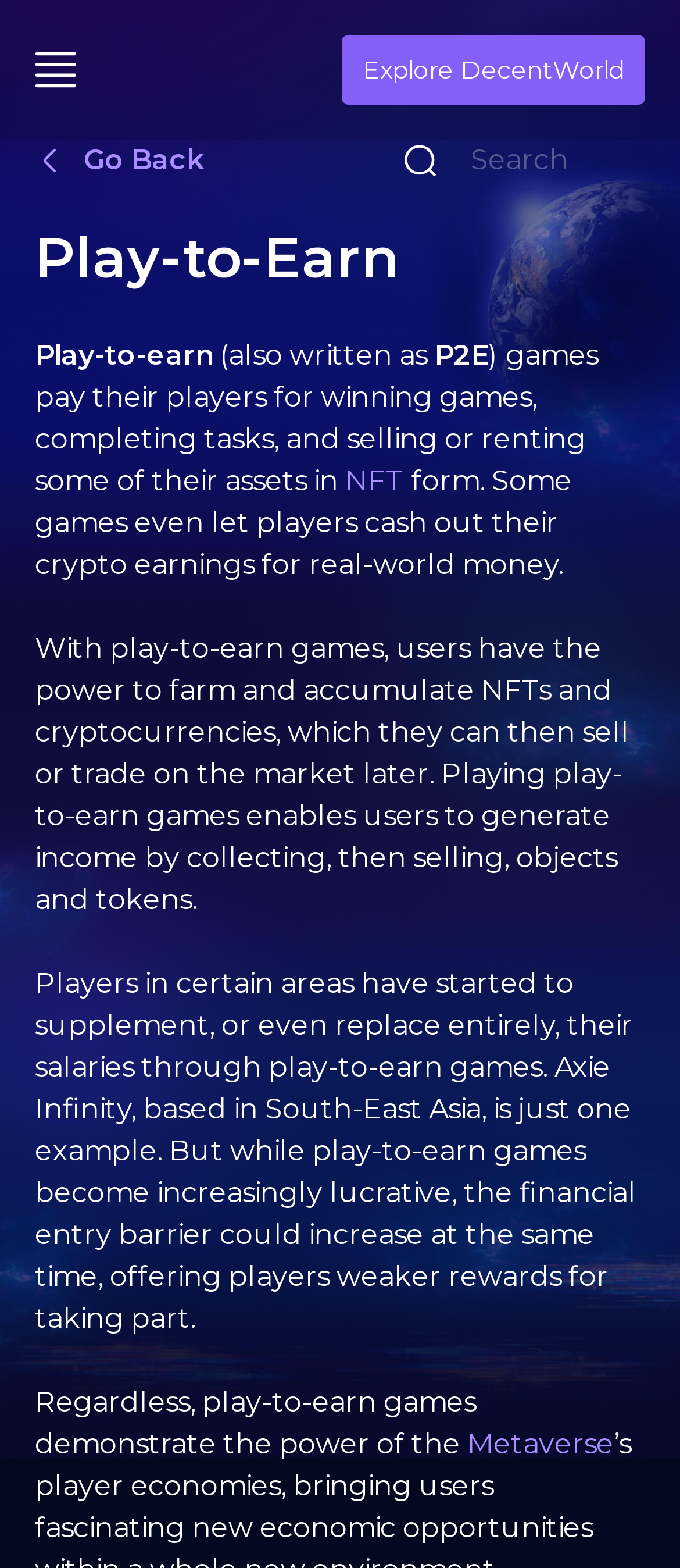Give a concise answer using one word or a phrase to the following question:
What is the term for digital assets in play-to-earn games?

NFT